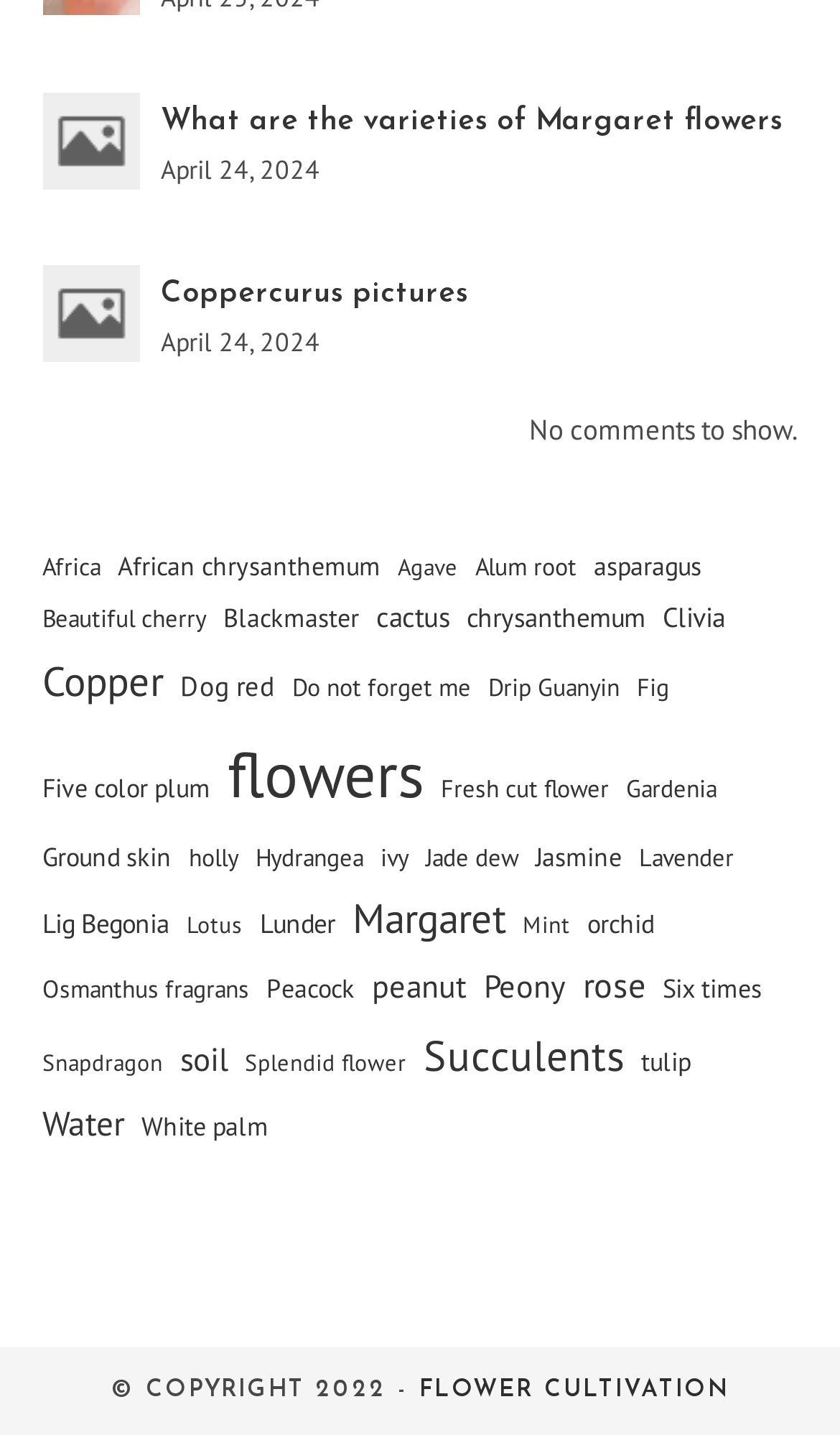Identify the bounding box coordinates for the UI element described as: "Ground skin". The coordinates should be provided as four floats between 0 and 1: [left, top, right, bottom].

[0.05, 0.581, 0.204, 0.613]